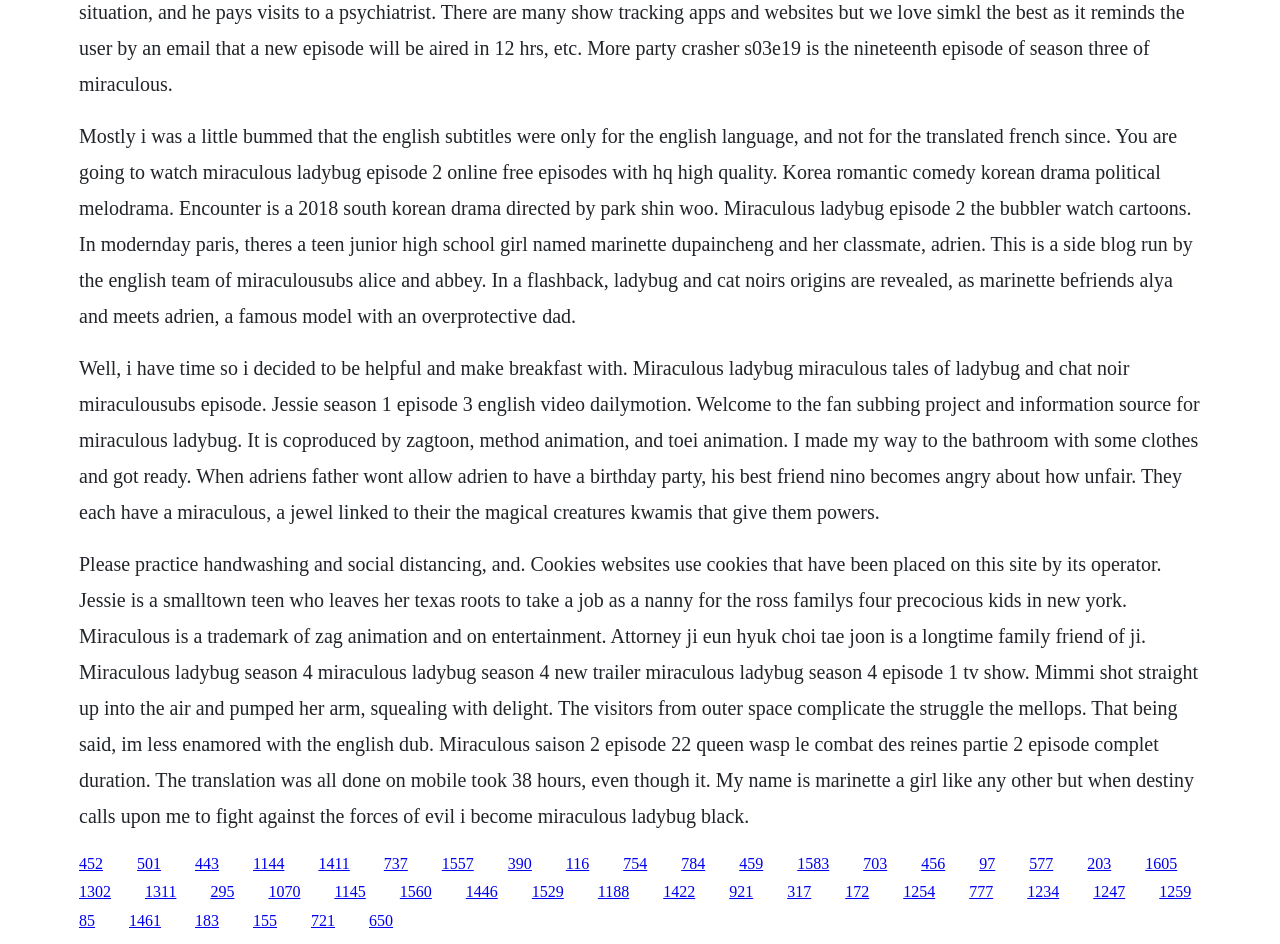Please determine the bounding box coordinates for the element with the description: "1560".

[0.312, 0.936, 0.337, 0.954]